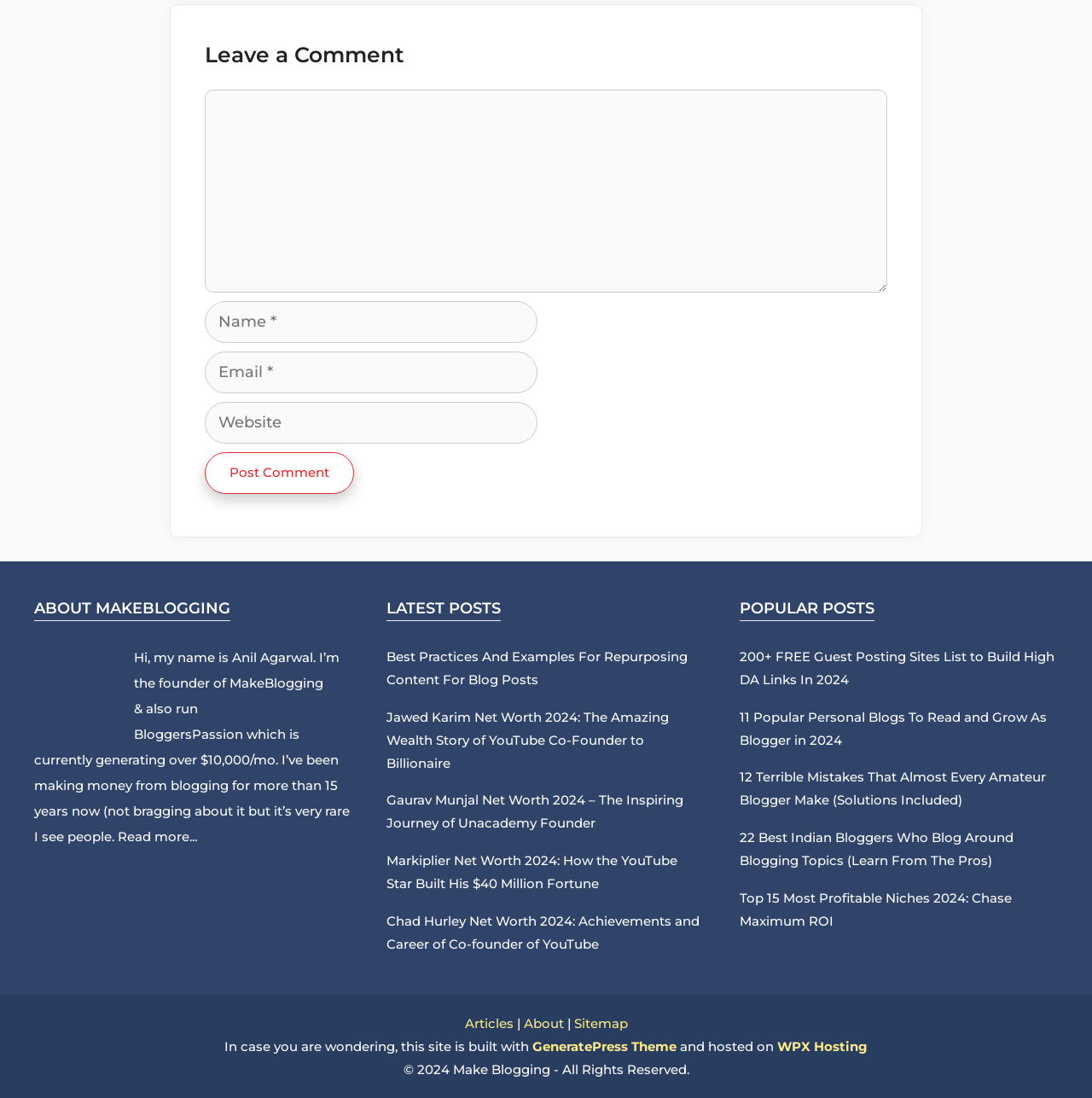Identify the bounding box coordinates of the part that should be clicked to carry out this instruction: "visit Portfolio".

None